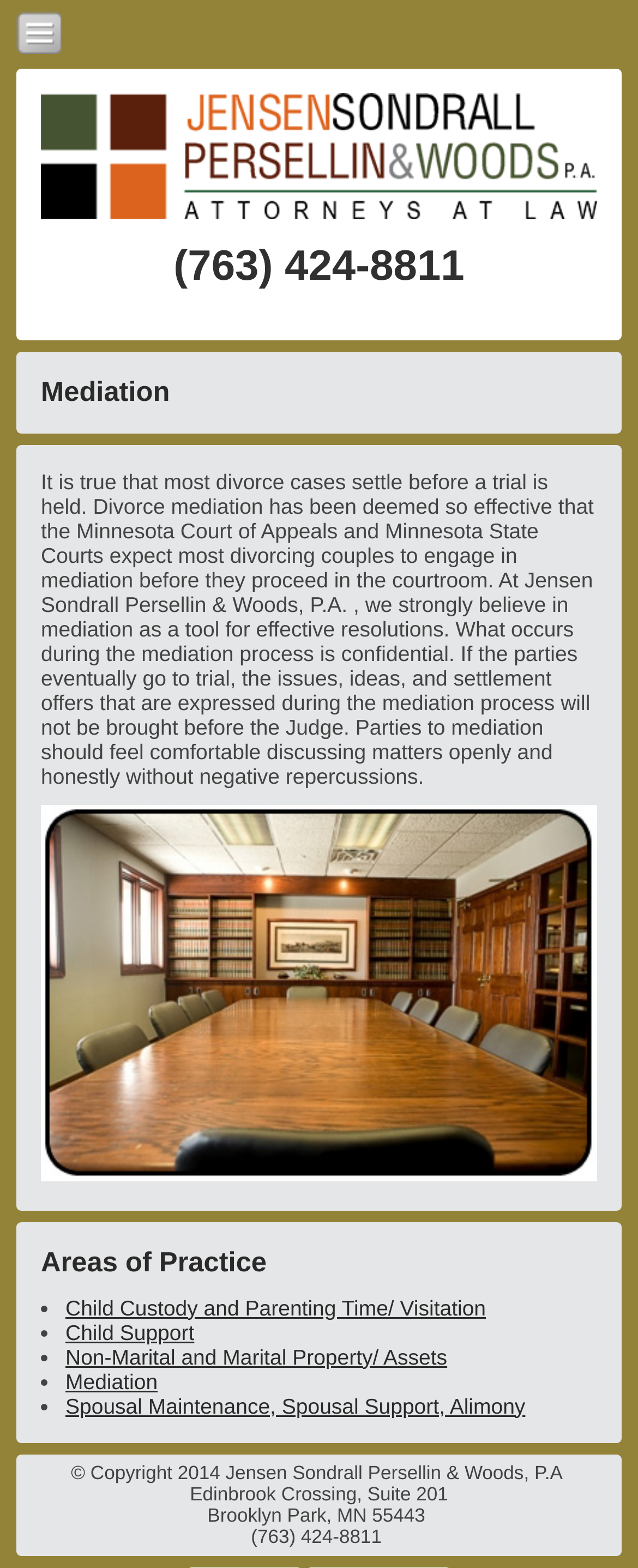What is the address of the law firm?
Answer briefly with a single word or phrase based on the image.

Edinbrook Crossing, Suite 201, Brooklyn Park, MN 55443